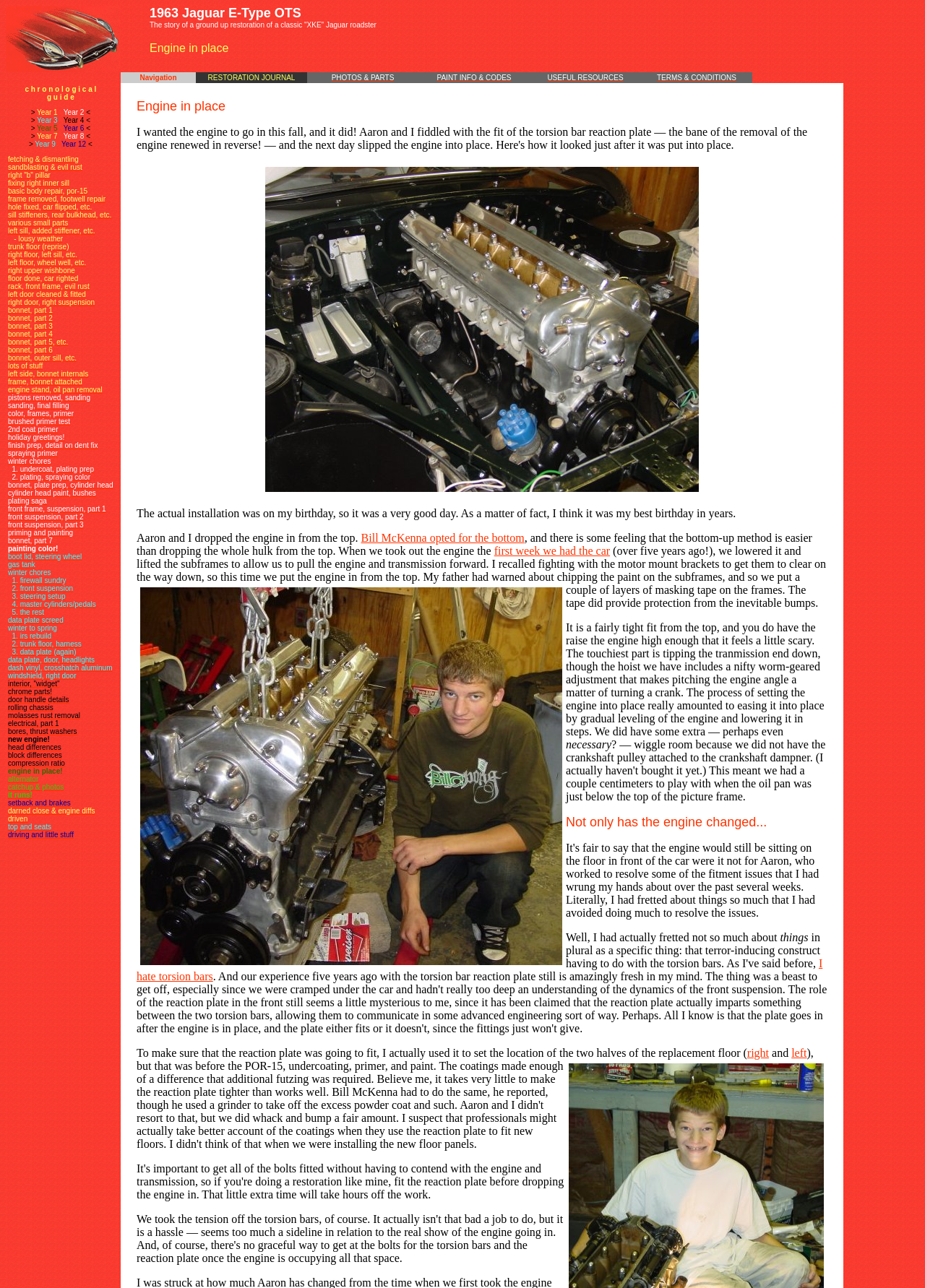Summarize the webpage comprehensively, mentioning all visible components.

The webpage is about the restoration of a 1963 Jaguar E-Type OTS, with a focus on the engine being in place. At the top, there is a small image on the left, accompanied by a blockquote with three lines of text: the title "1963 Jaguar E-Type OTS", a brief description of the restoration process, and the phrase "Engine in place".

Below this, there is a navigation menu with several links, including "RESTORATION JOURNAL", "PHOTOS & PARTS", "PAINT INFO & CODES", "USEFUL RESOURCES", and "TERMS & CONDITIONS". These links are arranged in a table format, with each link taking up a separate cell.

On the left side of the page, there is a chronological guide to the restoration process, with links to various stages, such as "fetching & dismantling", "sandblasting & evil rust", and "right 'b' pillar fixing". These links are arranged in a long, vertical list, with each link on a new line. The text is quite detailed, with descriptions of the work done at each stage.

Overall, the webpage appears to be a personal project or blog, with a focus on documenting the restoration of a classic car. The layout is simple and easy to navigate, with clear headings and concise text.